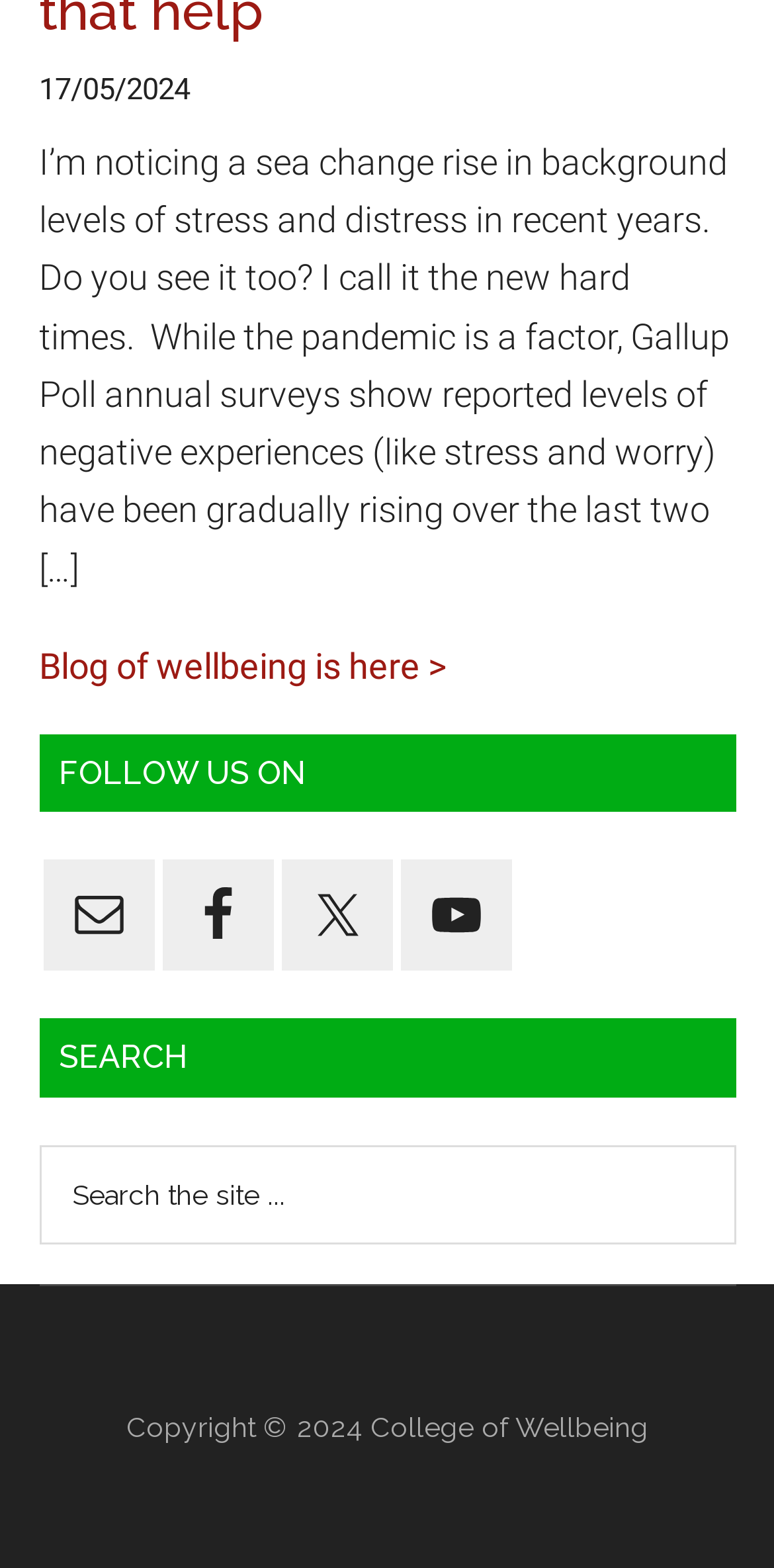Identify the bounding box of the HTML element described as: "name="s" placeholder="Search the site ..."".

[0.05, 0.73, 0.95, 0.793]